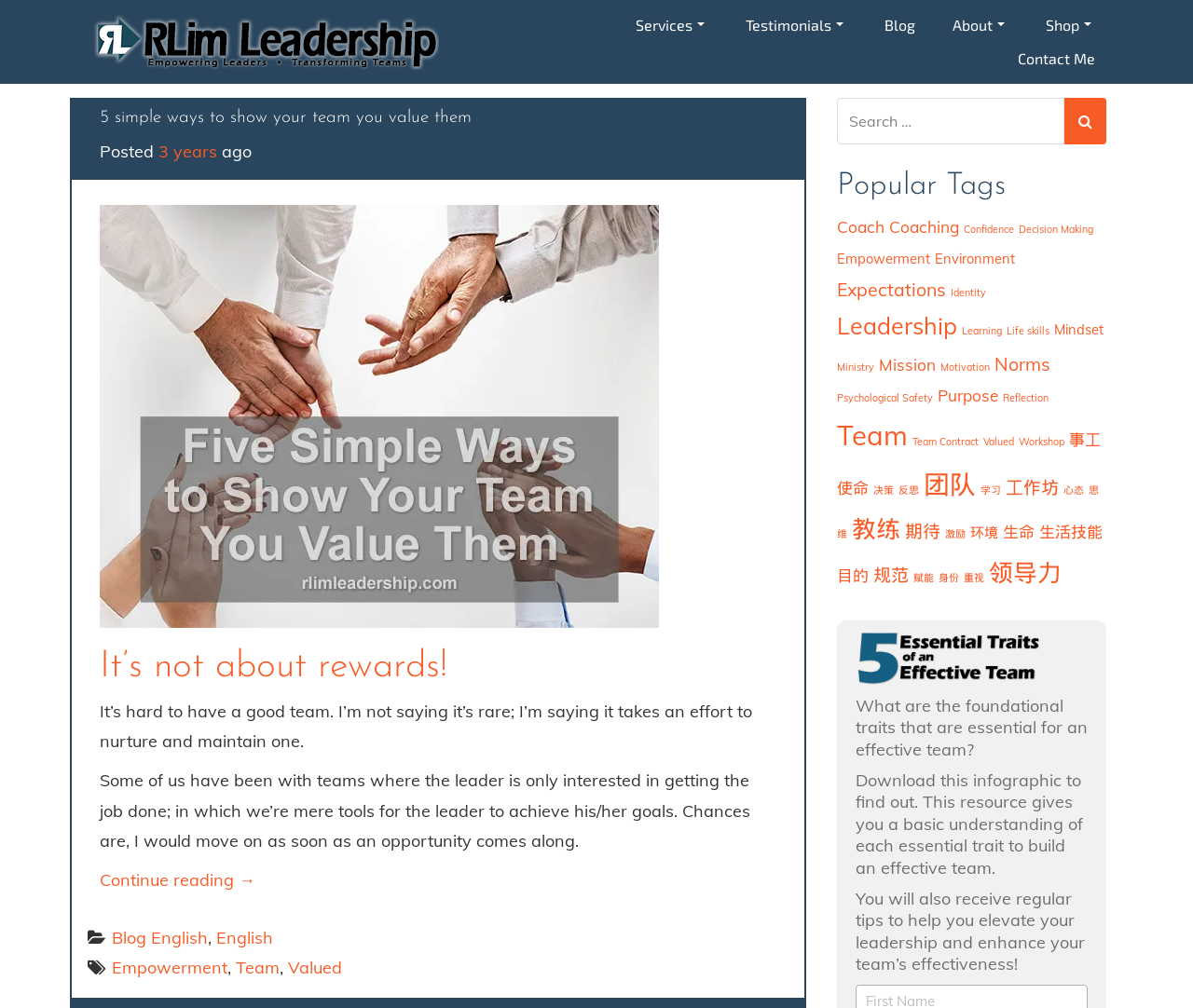Provide a brief response to the question below using one word or phrase:
How many years ago was the blog post published?

3 years